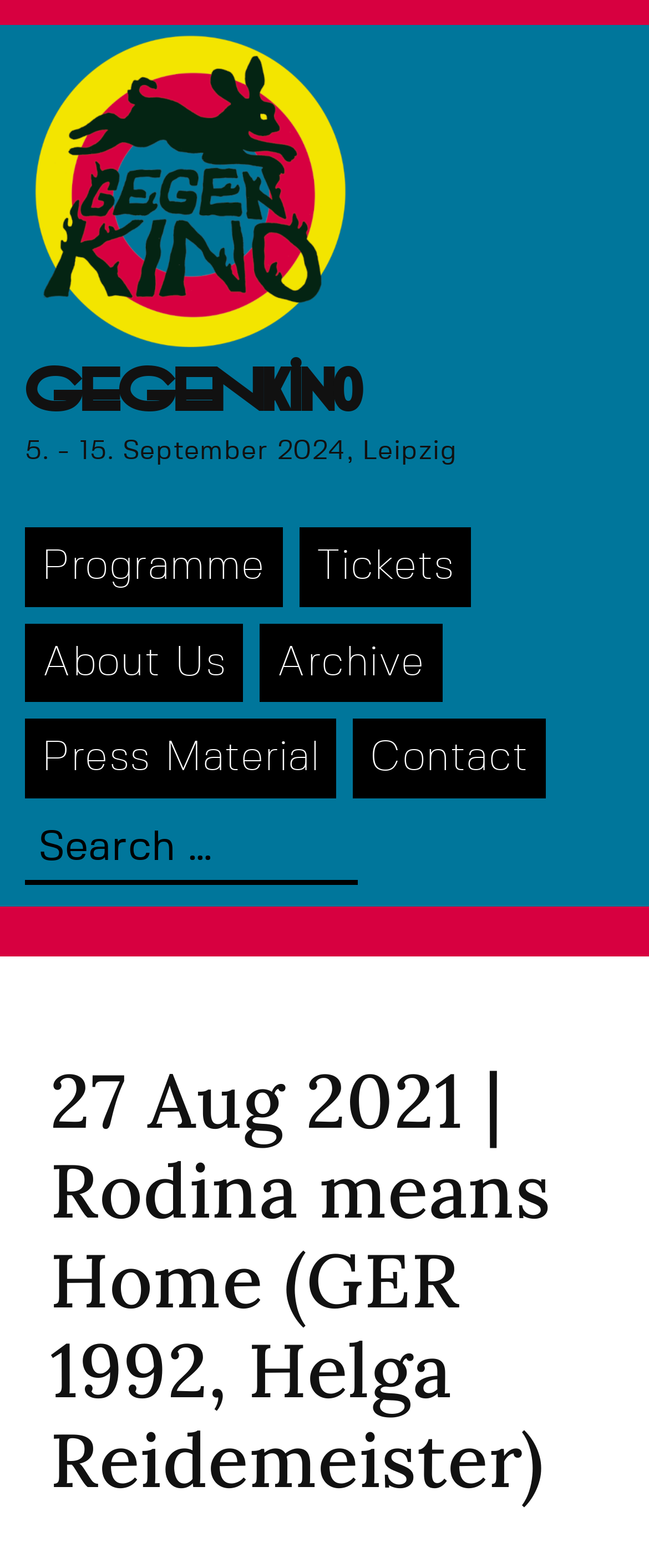Identify the bounding box coordinates for the UI element described as follows: "Press Material". Ensure the coordinates are four float numbers between 0 and 1, formatted as [left, top, right, bottom].

[0.038, 0.458, 0.518, 0.509]